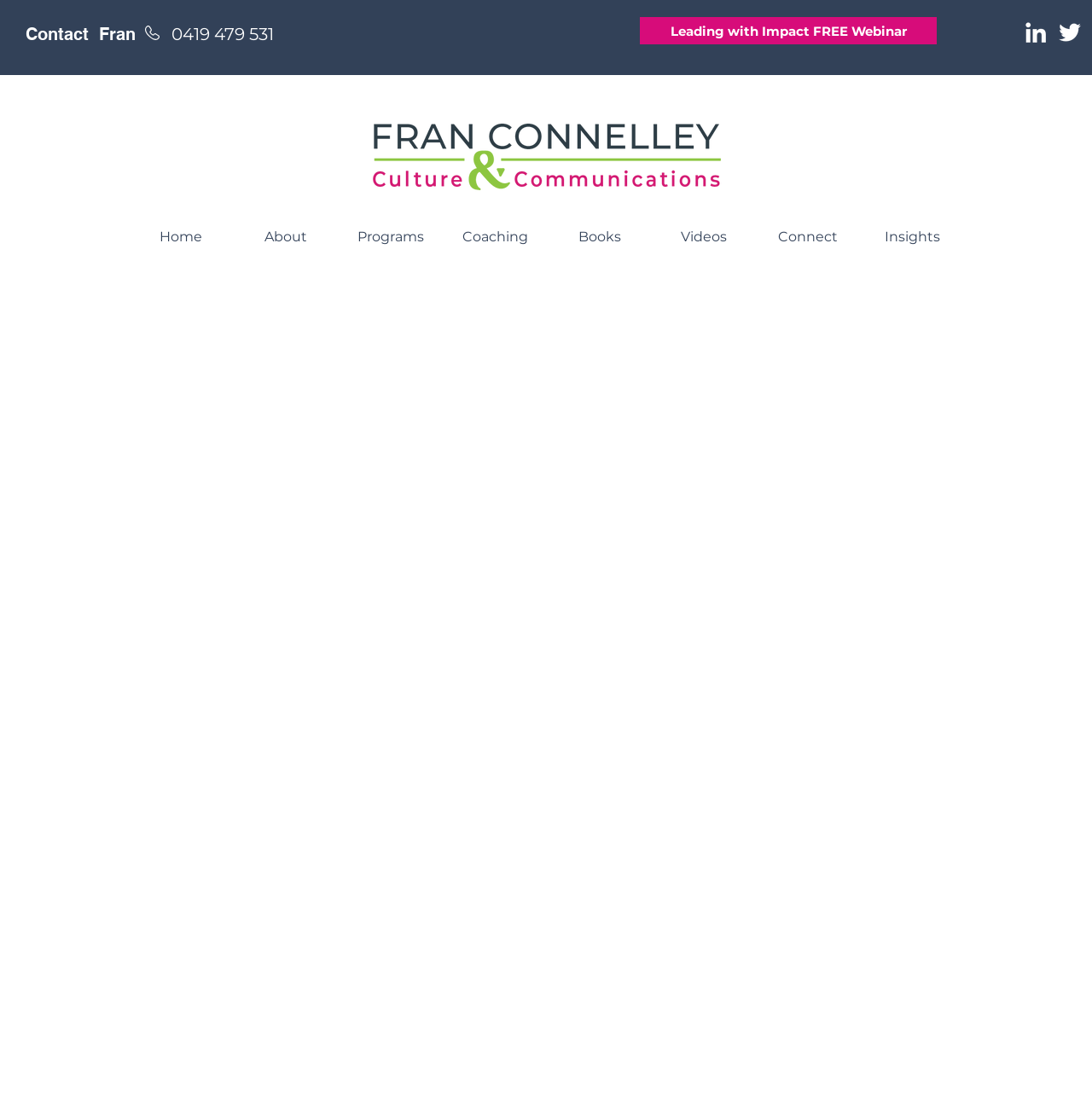Determine the bounding box coordinates for the area that should be clicked to carry out the following instruction: "Click the 'Home' link".

[0.117, 0.194, 0.213, 0.232]